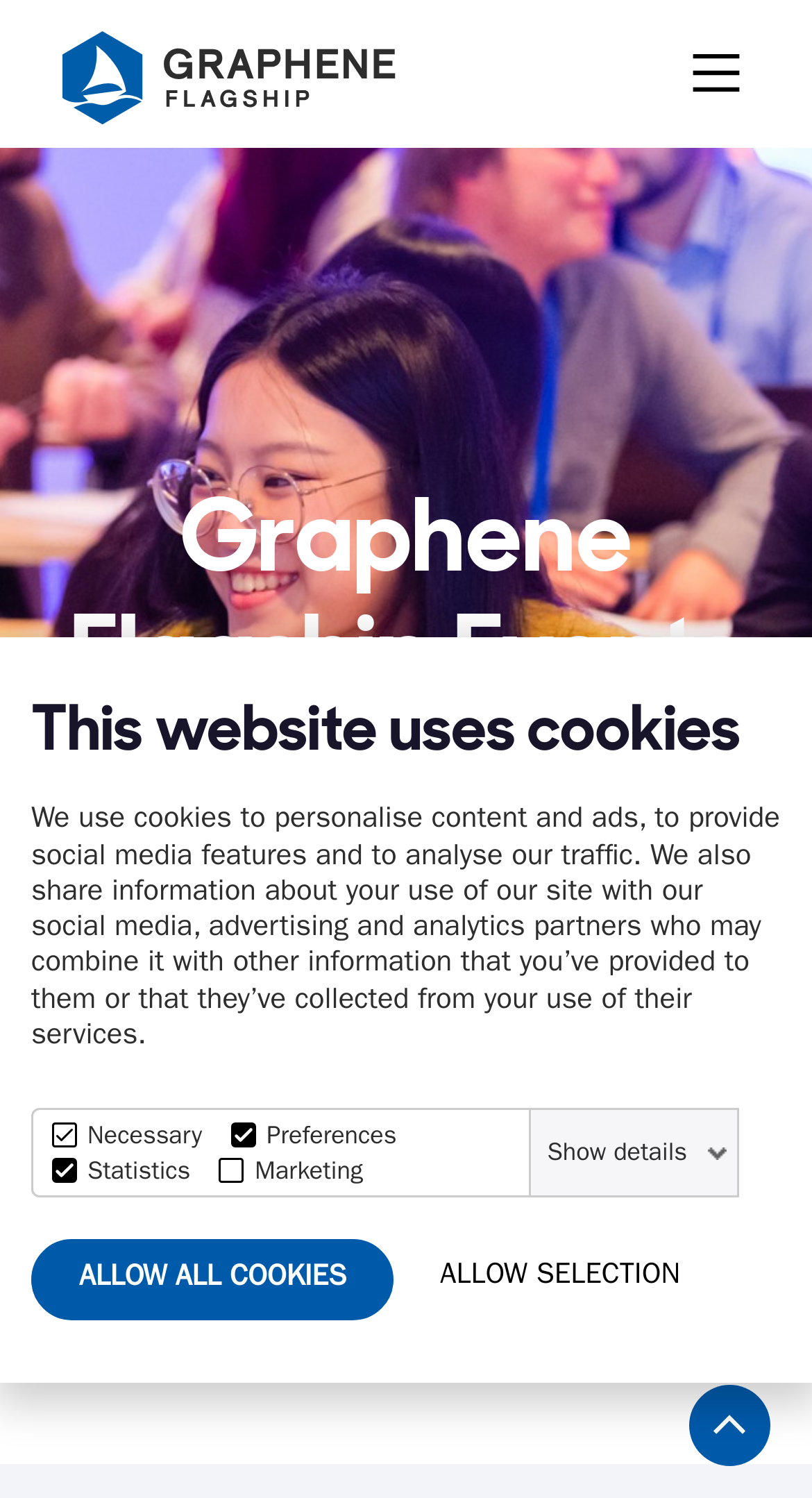Generate a thorough description of the webpage.

The webpage is about the Graphene Flagship events, with a focus on innovation. At the top of the page, there is a Graphene Flagship logo, accompanied by a "Hamburger" button on the right side. Below the logo, there is a "Jump to content" link.

The main content of the page is divided into two sections. On the left side, there is a dialog box with a heading "This website uses cookies" and a description of how cookies are used on the website. Below the description, there are three checkboxes for selecting cookie preferences: Necessary, Preferences, and Statistics, all of which are checked by default. There is also a Marketing checkbox, which is unchecked. A "Show details" link is located below the checkboxes.

On the right side of the page, there is a region dedicated to events, with a heading "Graphene Flagship Events". The content of this region is not specified in the accessibility tree, but it likely lists or describes various events related to graphene and related materials.

At the bottom of the page, there is a button with an image, but its purpose is not clear from the accessibility tree.